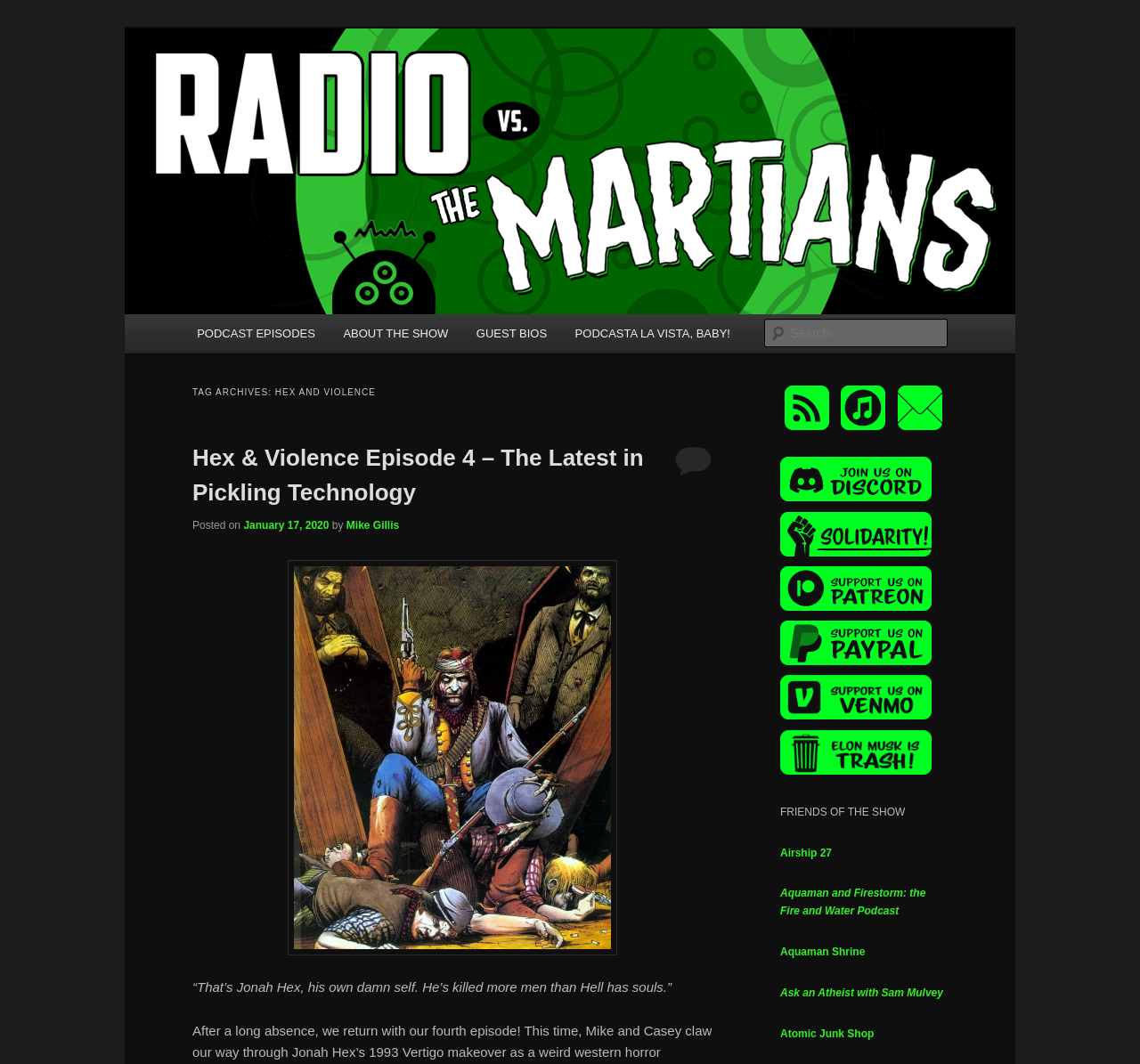Answer the question in a single word or phrase:
What is the format of the dates listed in the podcast episode descriptions?

Month Day, Year